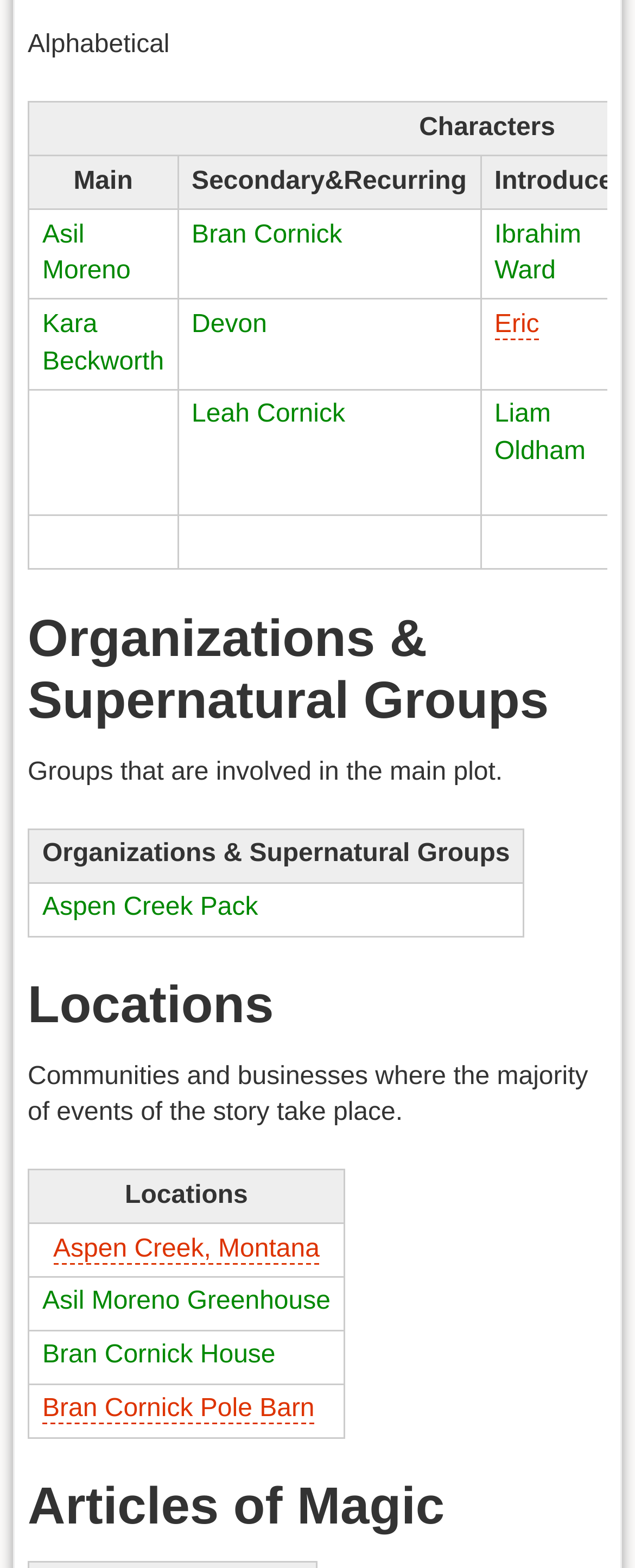Identify the bounding box coordinates of the clickable region necessary to fulfill the following instruction: "View information about Aspen Creek Pack". The bounding box coordinates should be four float numbers between 0 and 1, i.e., [left, top, right, bottom].

[0.067, 0.57, 0.406, 0.588]